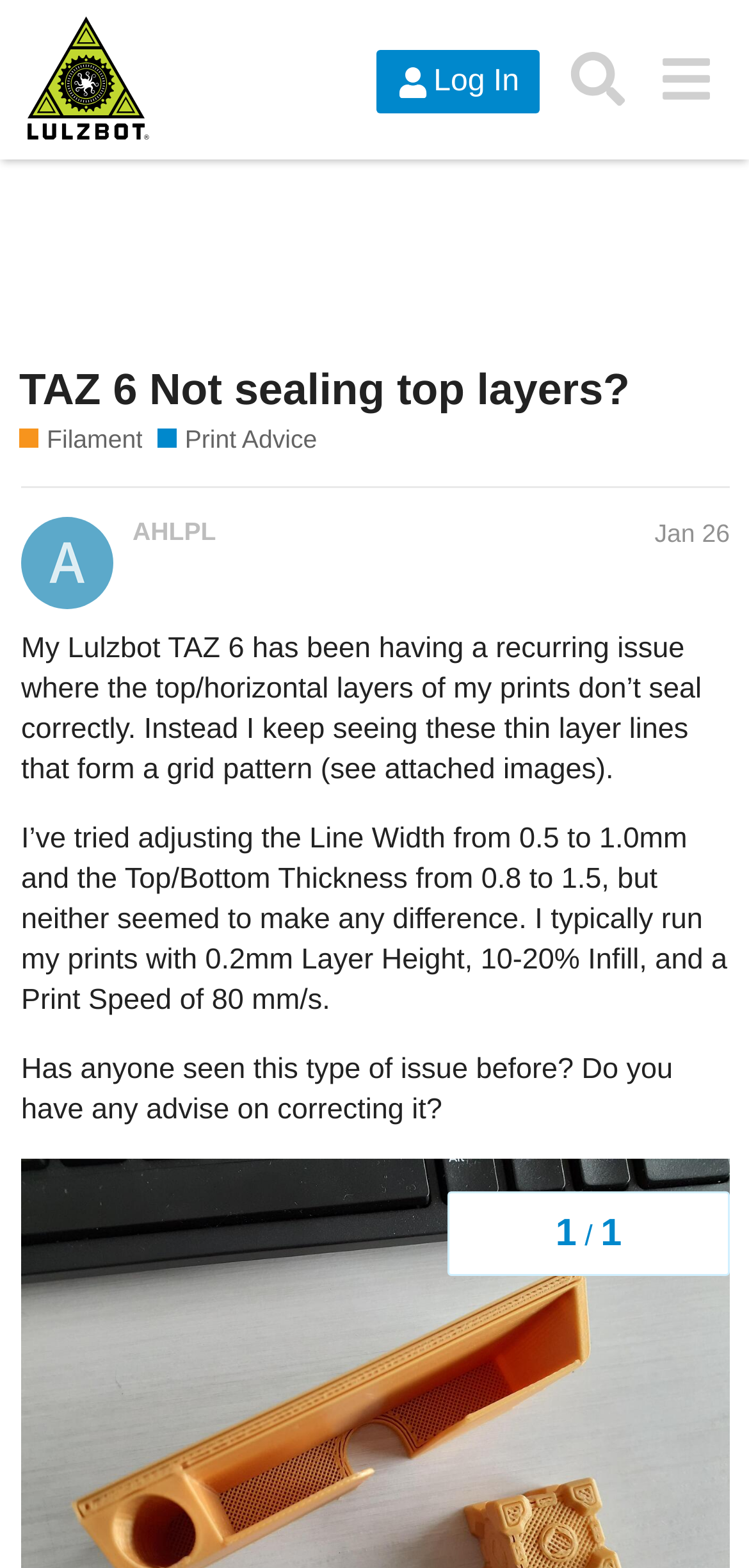Based on the element description: "The Ohio State University website", identify the bounding box coordinates for this UI element. The coordinates must be four float numbers between 0 and 1, listed as [left, top, right, bottom].

None